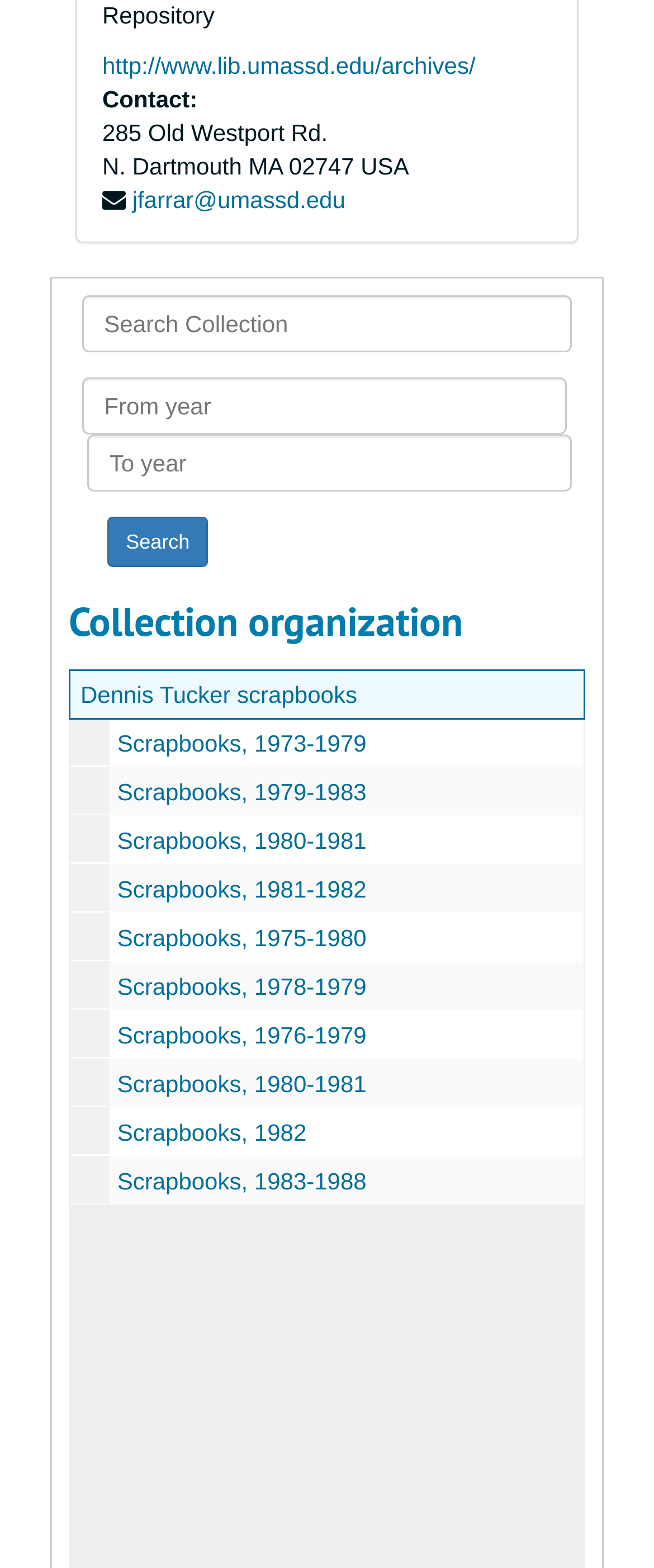Determine the coordinates of the bounding box that should be clicked to complete the instruction: "Search Collection". The coordinates should be represented by four float numbers between 0 and 1: [left, top, right, bottom].

[0.164, 0.33, 0.318, 0.362]